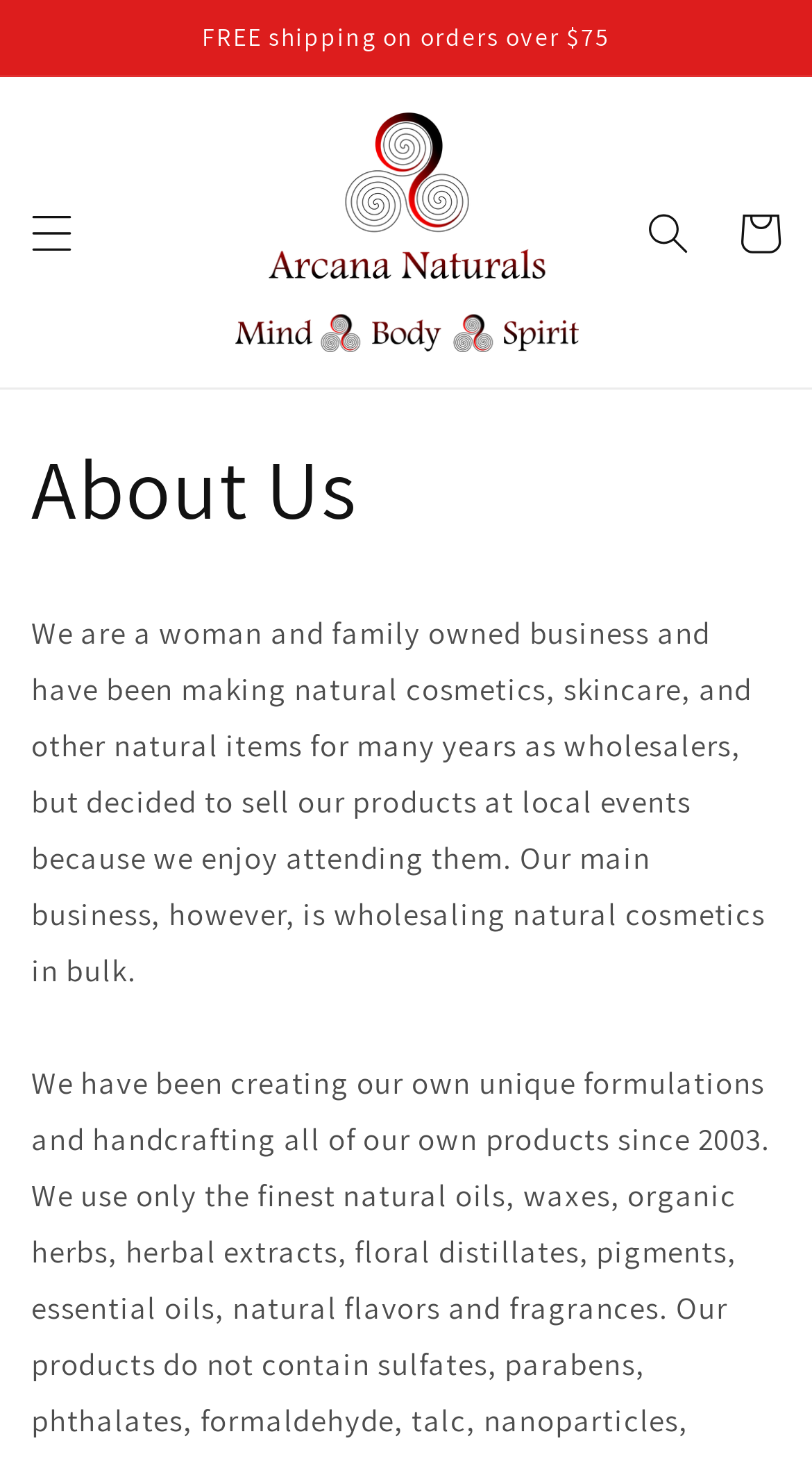What is the minimum order amount for free shipping?
Could you please answer the question thoroughly and with as much detail as possible?

The announcement region at the top of the webpage states 'FREE shipping on orders over $75', indicating that the minimum order amount for free shipping is $75.